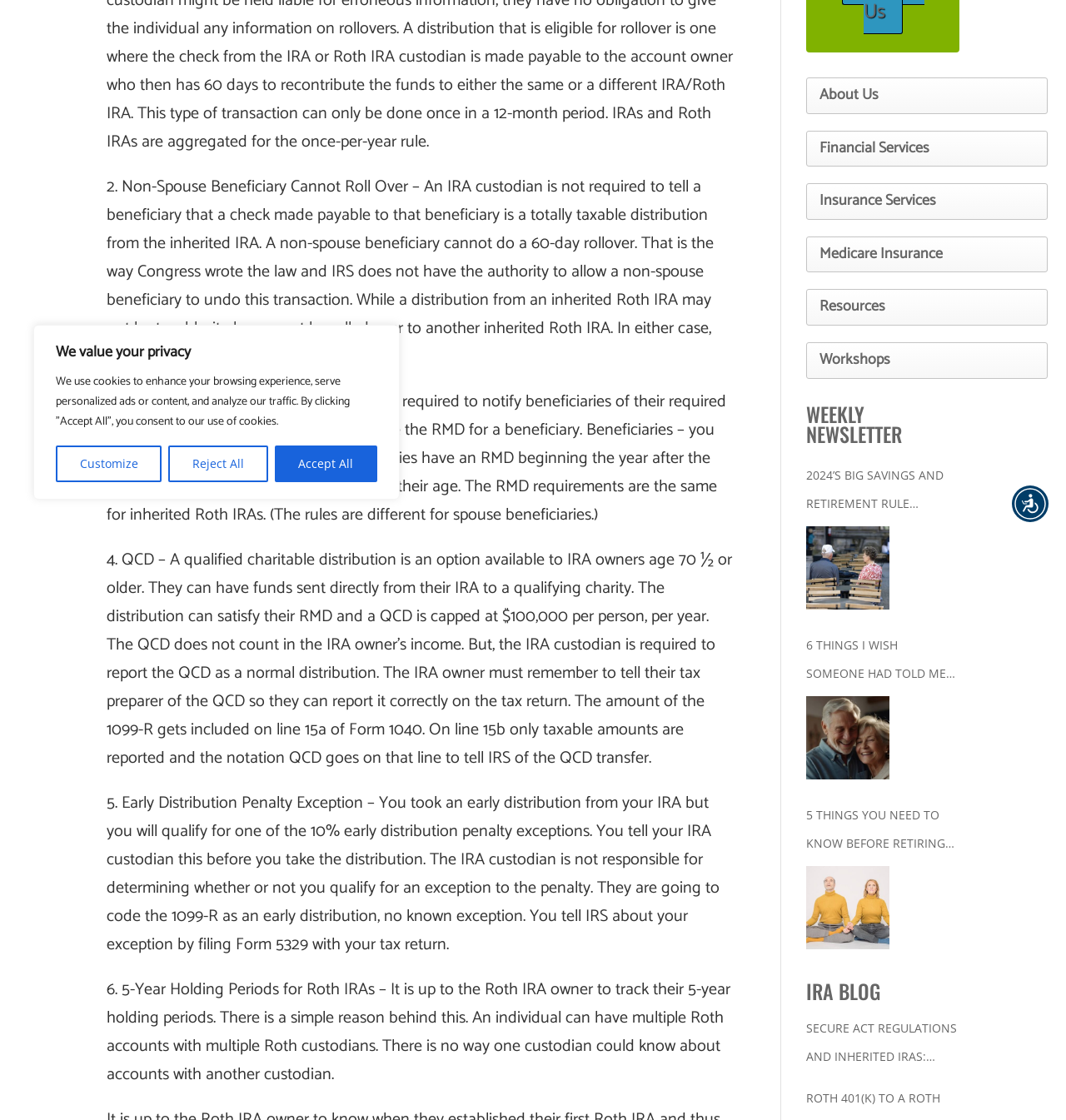Provide the bounding box coordinates for the UI element described in this sentence: "aria-label="Accessibility Menu" title="Accessibility Menu"". The coordinates should be four float values between 0 and 1, i.e., [left, top, right, bottom].

[0.949, 0.433, 0.984, 0.466]